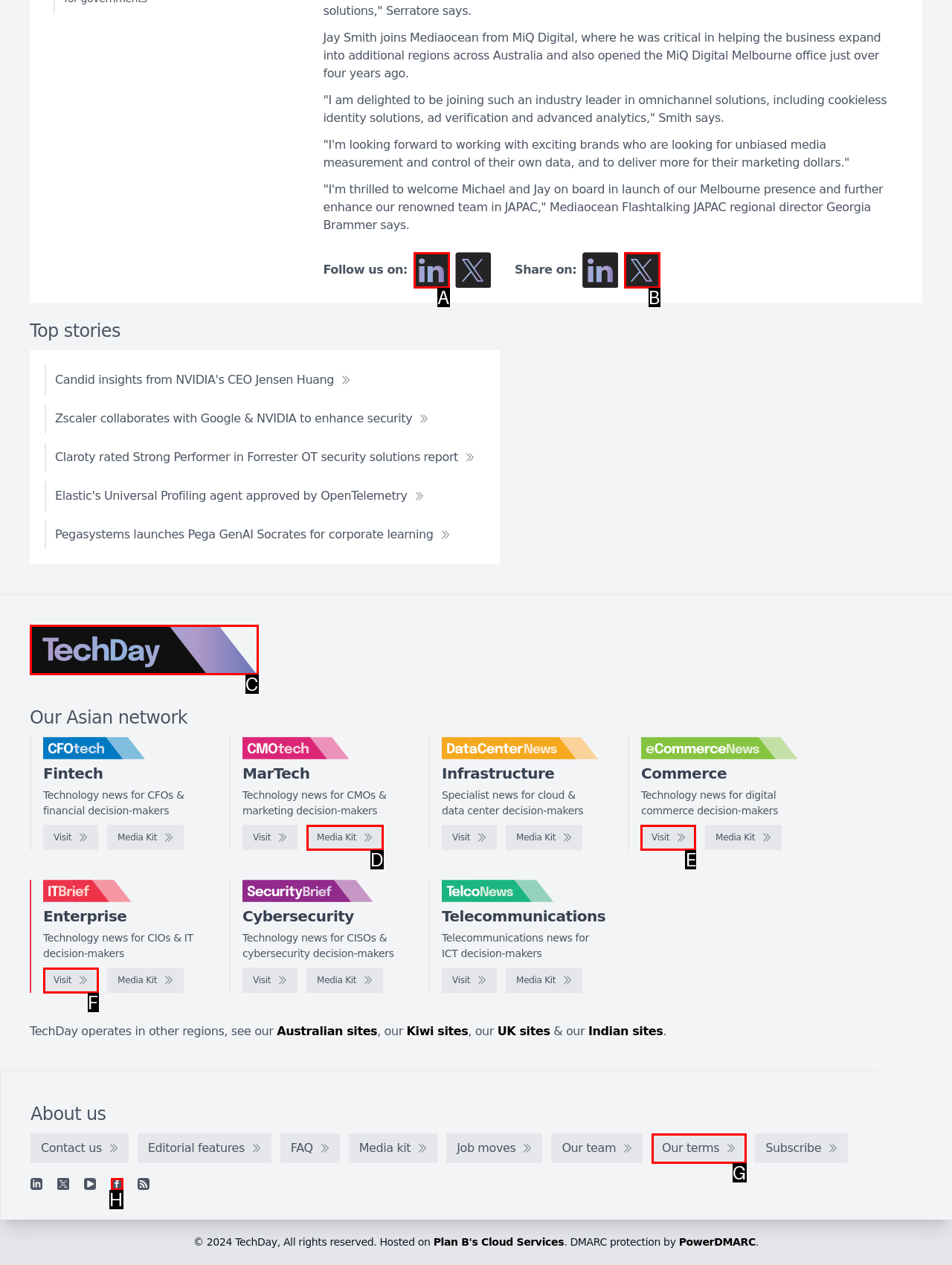Point out which HTML element you should click to fulfill the task: explore technology.
Provide the option's letter from the given choices.

None